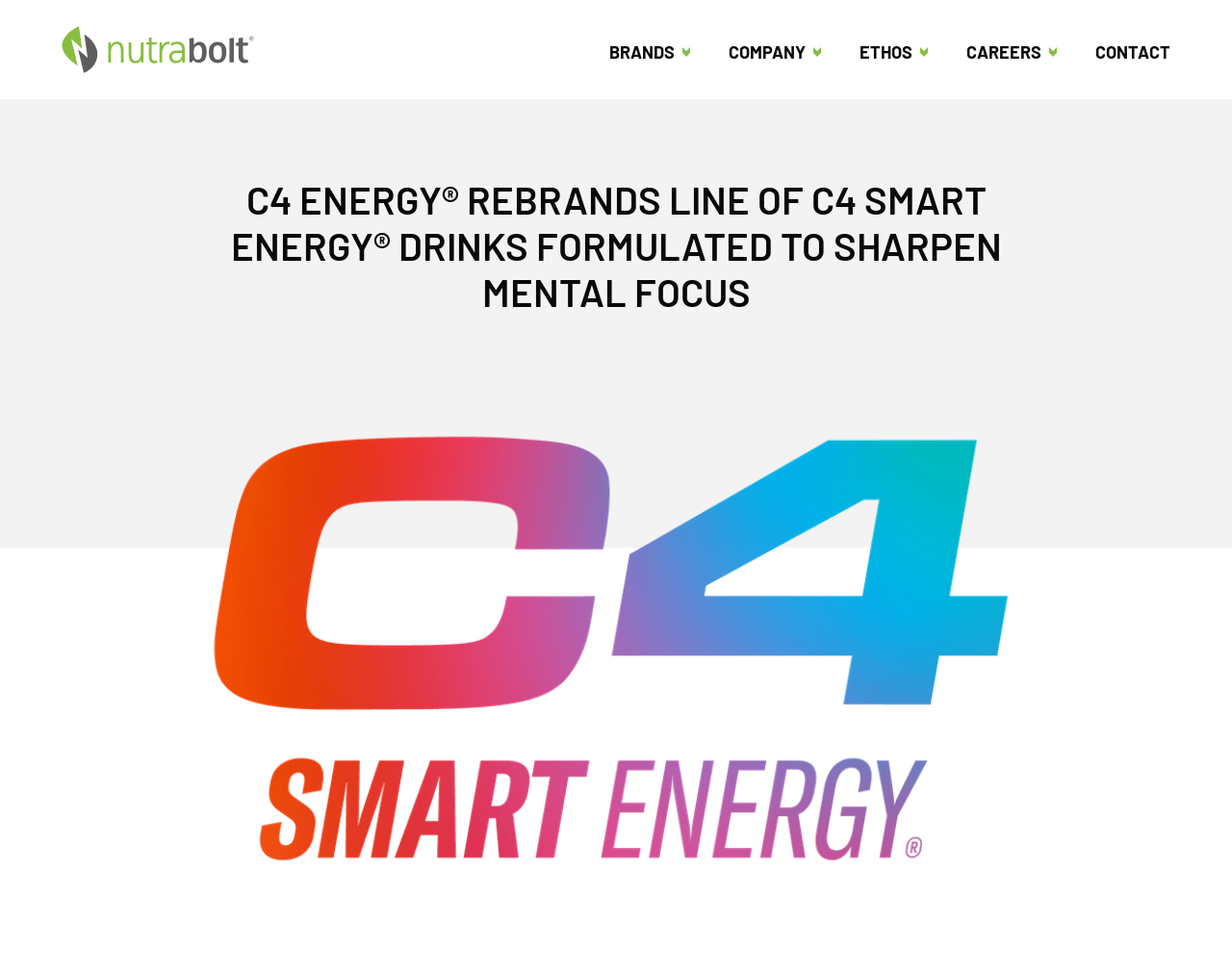Construct a thorough caption encompassing all aspects of the webpage.

The webpage is about the rebranding of C4 Energy drinks, specifically the introduction of six new flavors and a multifaceted brand campaign. At the top left of the page, there is a link to Nutrabolt, accompanied by an image of the same name. 

Below the Nutrabolt link, there is a heading that summarizes the main content of the page, which is about C4 Energy rebranding its line of C4 Smart Energy drinks to improve mental focus. 

At the top of the page, there is a navigation menu with five links: BRANDS, COMPANY, ETHOS, CAREERS, and CONTACT, arranged from left to right.